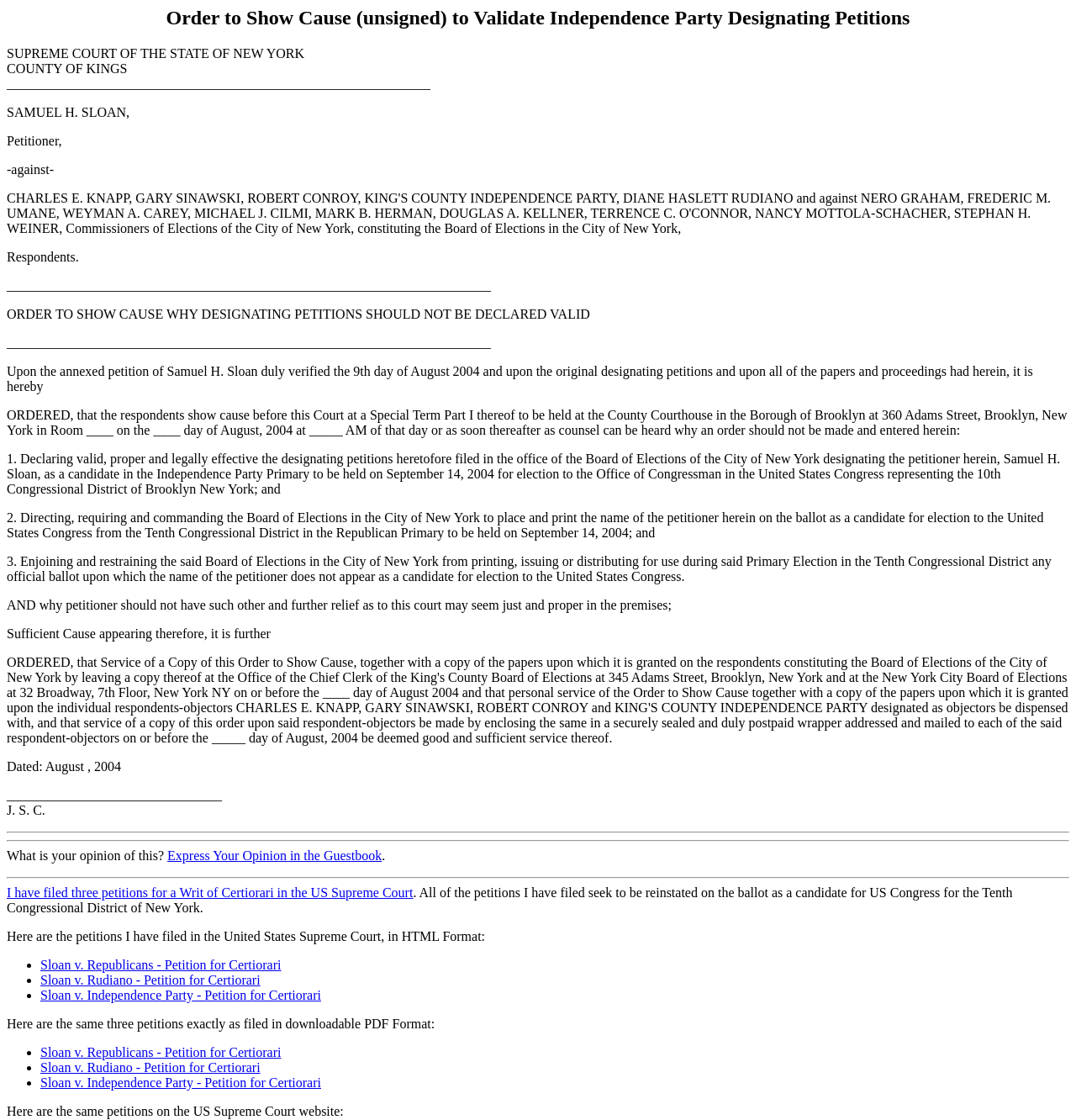What is the date of the petition?
Carefully analyze the image and provide a thorough answer to the question.

The date of the petition can be found in the text 'duly verified the 9th day of August 2004', which indicates that the petition was verified on August 9, 2004.